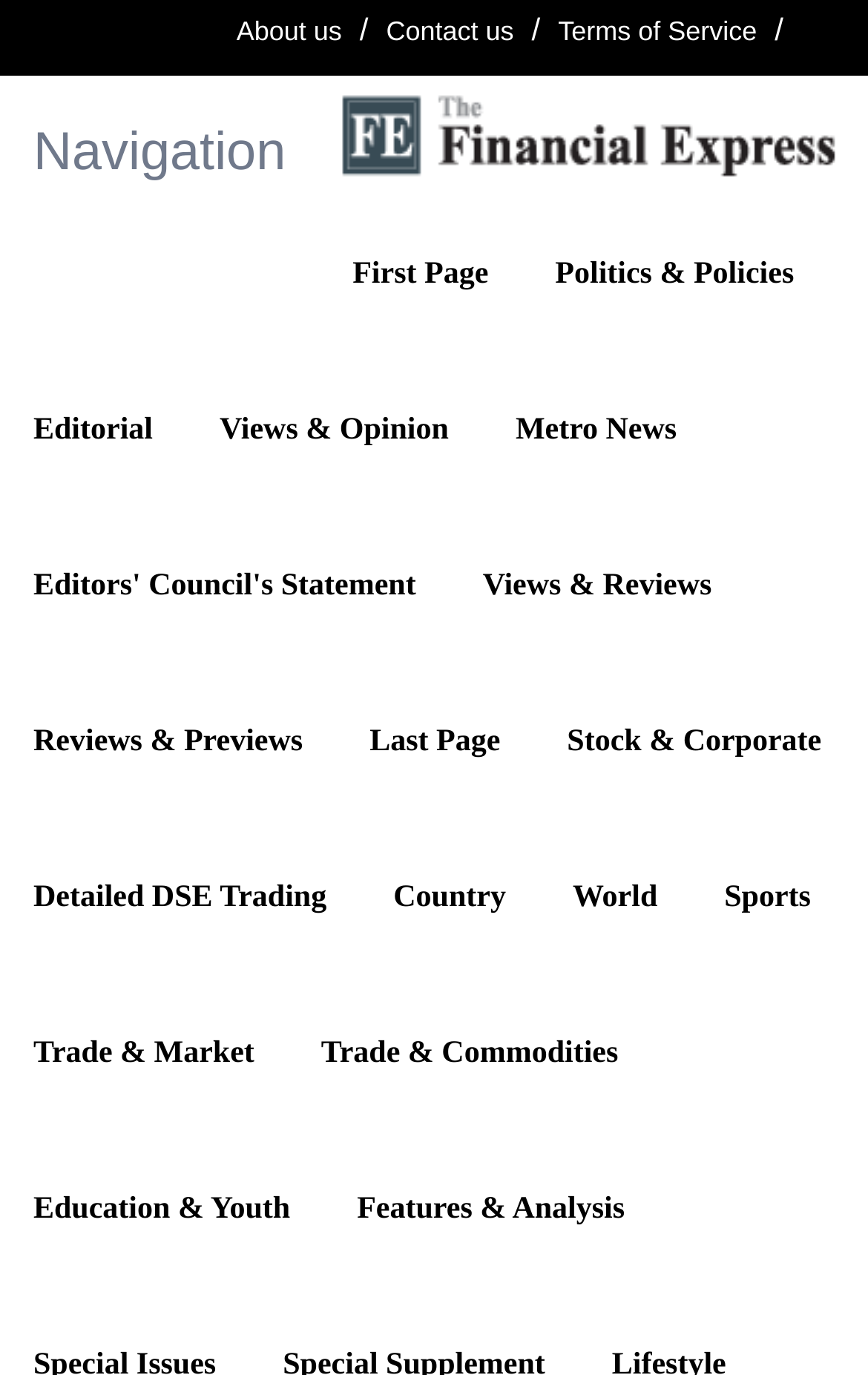Specify the bounding box coordinates of the area that needs to be clicked to achieve the following instruction: "go to about us page".

[0.272, 0.011, 0.394, 0.033]